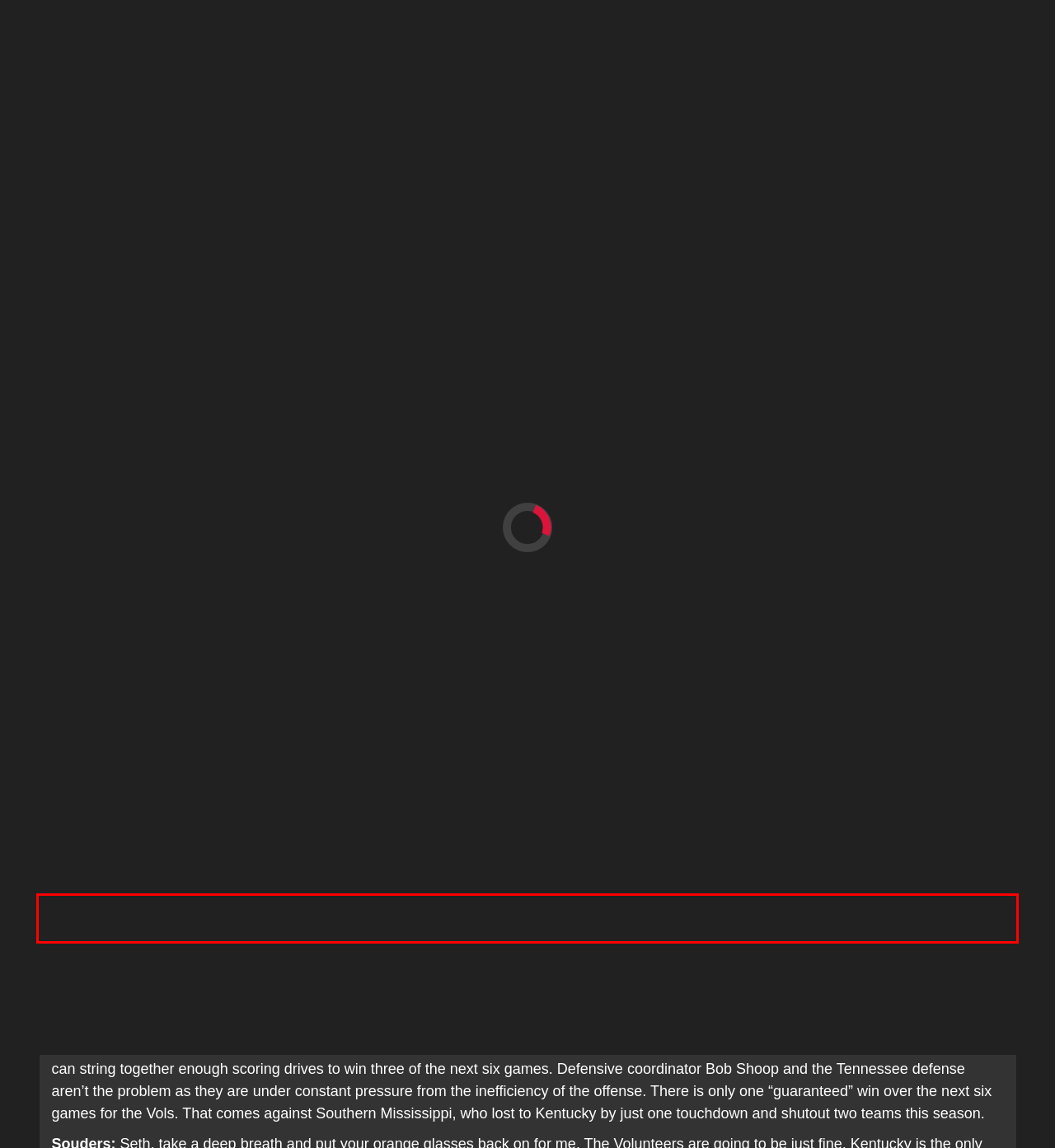You are provided with a webpage screenshot that includes a red rectangle bounding box. Extract the text content from within the bounding box using OCR.

Tennessee's live mascot (Smokey the dog) takes a run through the end zone after Tennessee scores a touchdown during the Vols' game against Missouri in Neyland Stadium on Nov. 19, 2016.